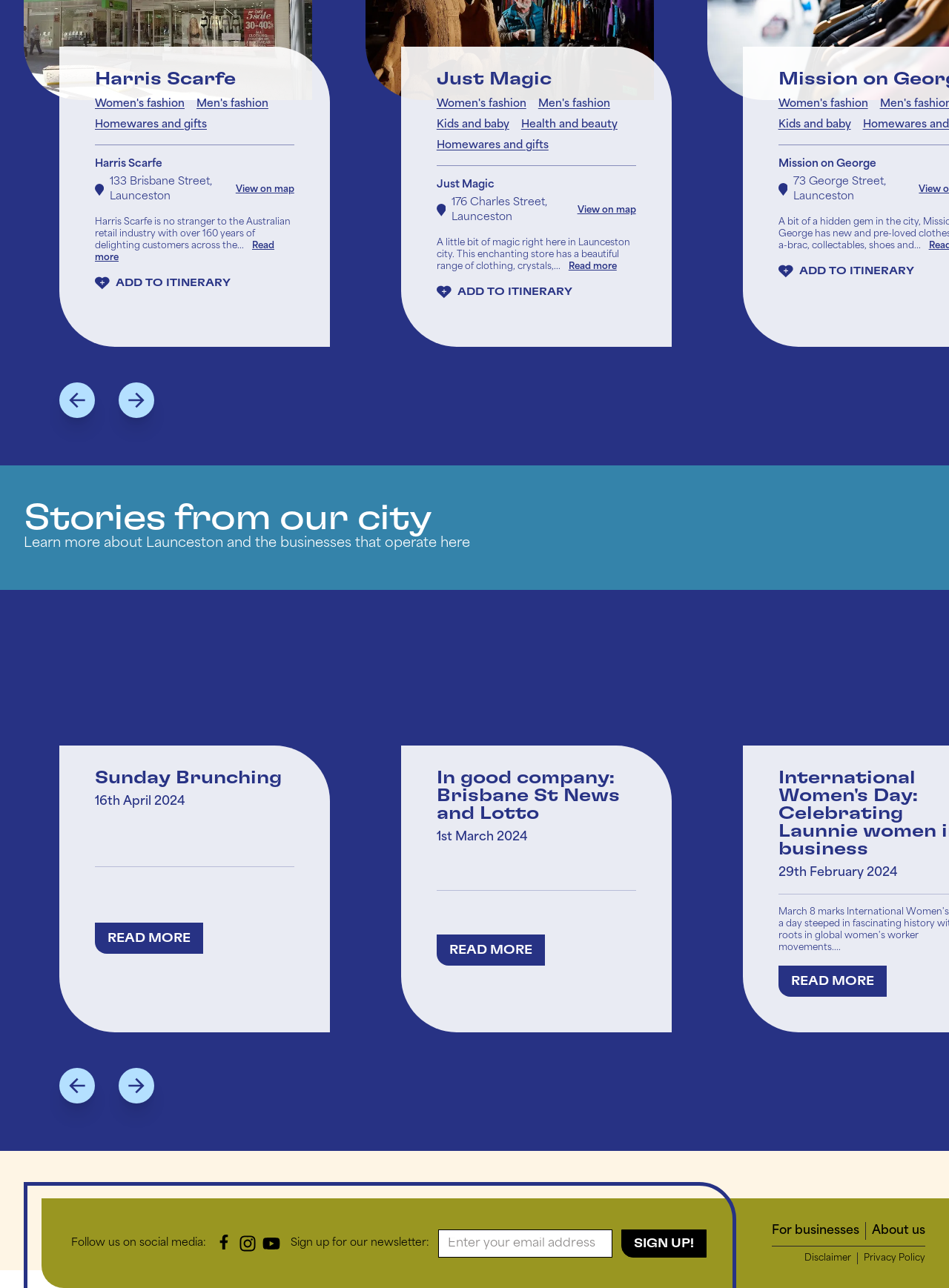Identify the bounding box coordinates for the region to click in order to carry out this instruction: "Sign up for the newsletter". Provide the coordinates using four float numbers between 0 and 1, formatted as [left, top, right, bottom].

[0.655, 0.954, 0.745, 0.976]